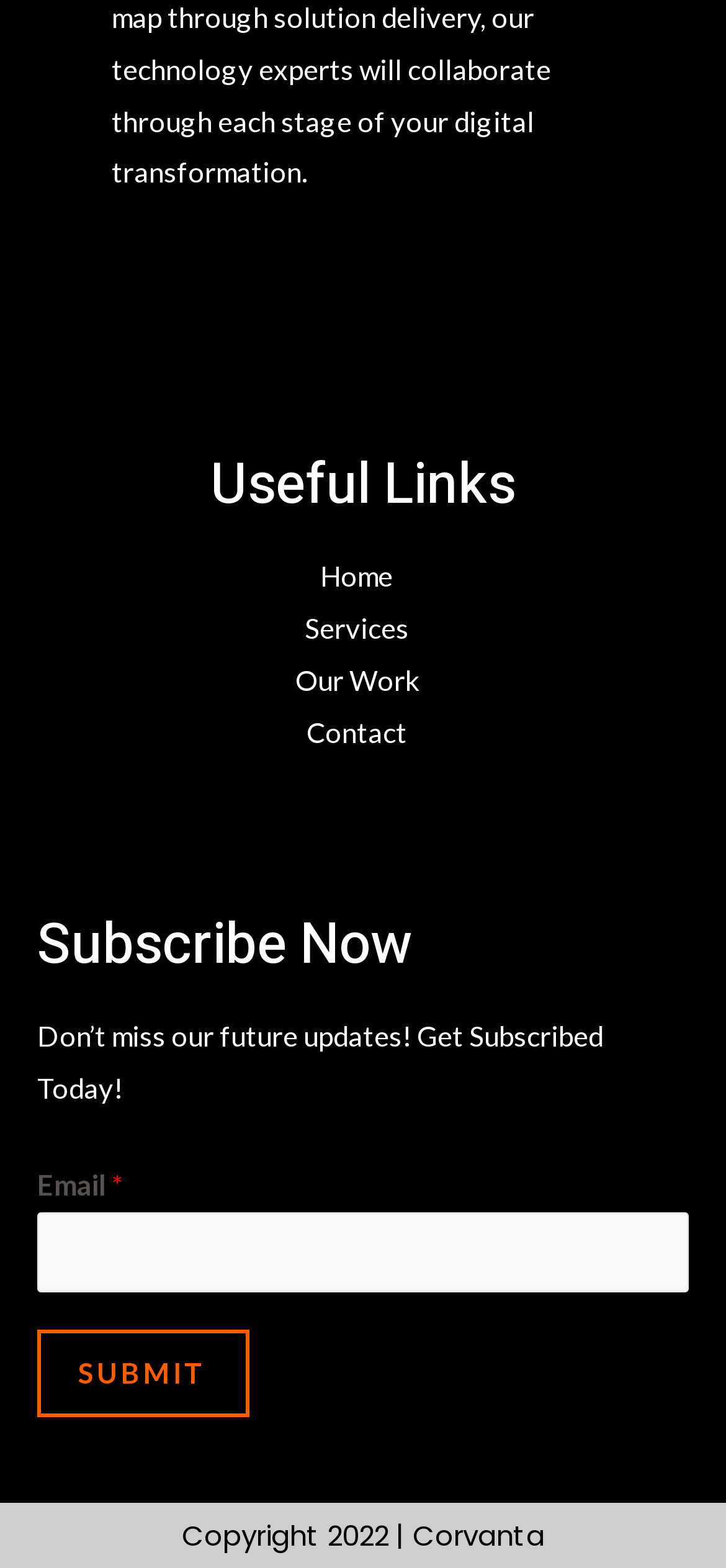Give a short answer to this question using one word or a phrase:
What is the name of the organization behind this website?

Corvanta